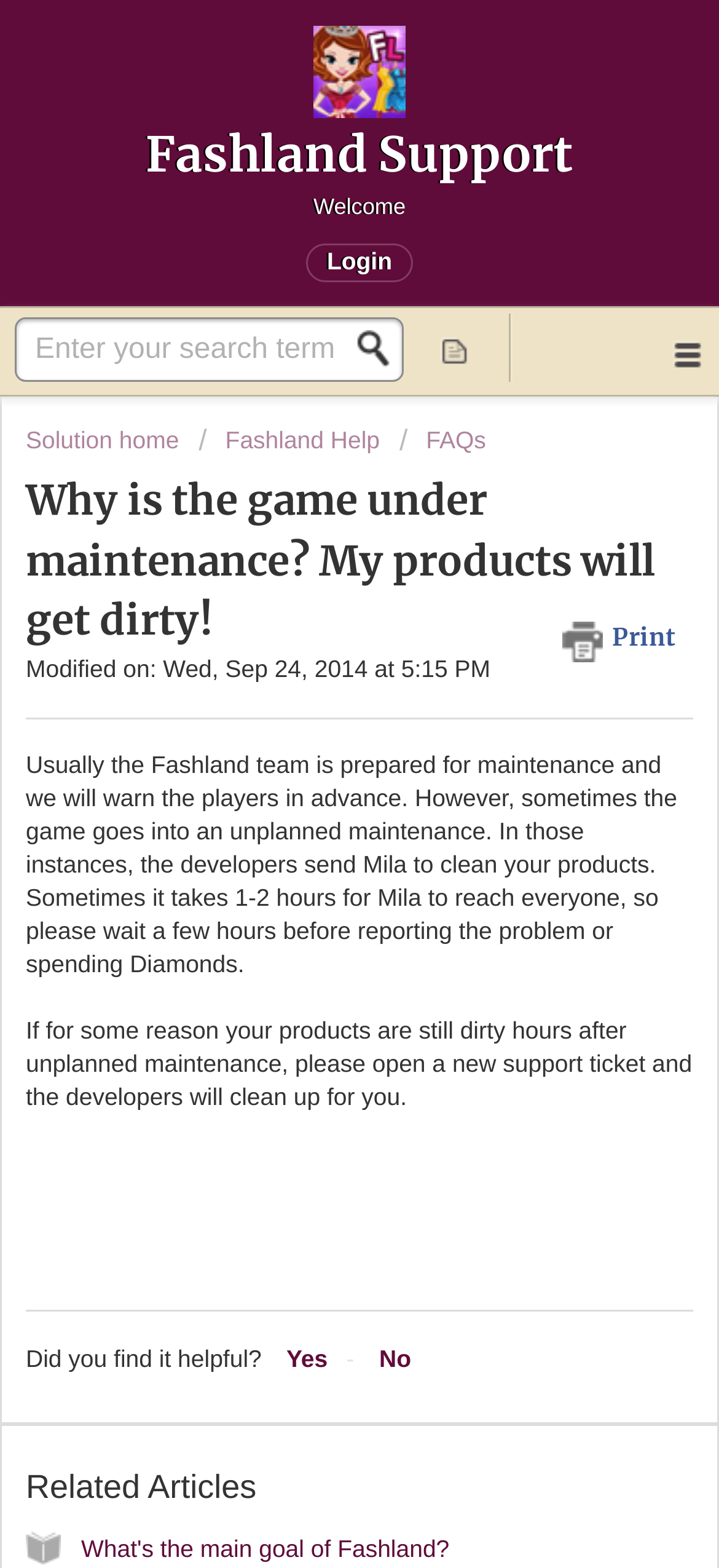Determine the bounding box coordinates of the clickable region to follow the instruction: "Check ticket status".

[0.554, 0.2, 0.709, 0.244]